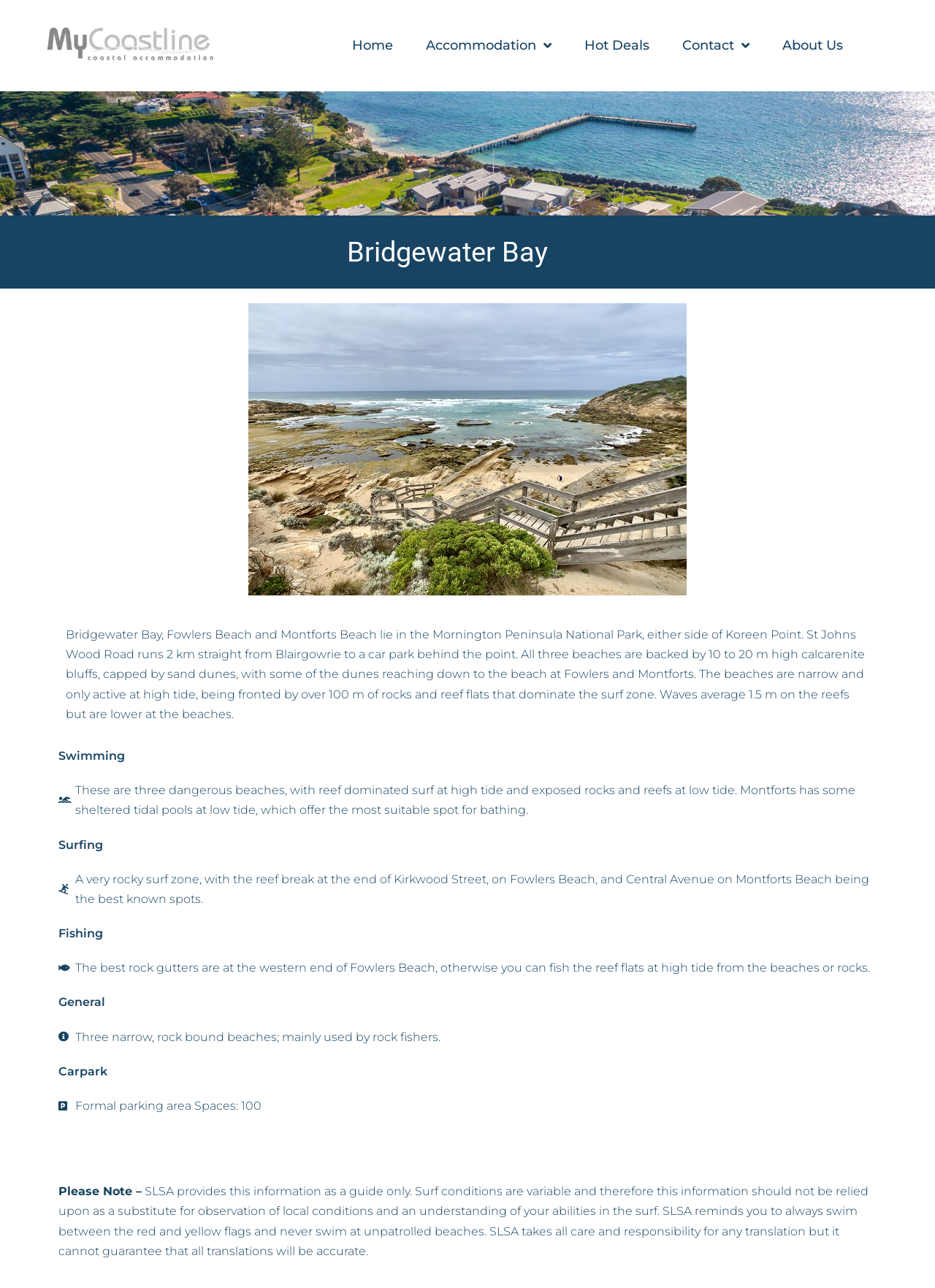Given the element description, predict the bounding box coordinates in the format (top-left x, top-left y, bottom-right x, bottom-right y), using floating point numbers between 0 and 1: alt="Mycoastline Logo"

[0.05, 0.021, 0.23, 0.05]